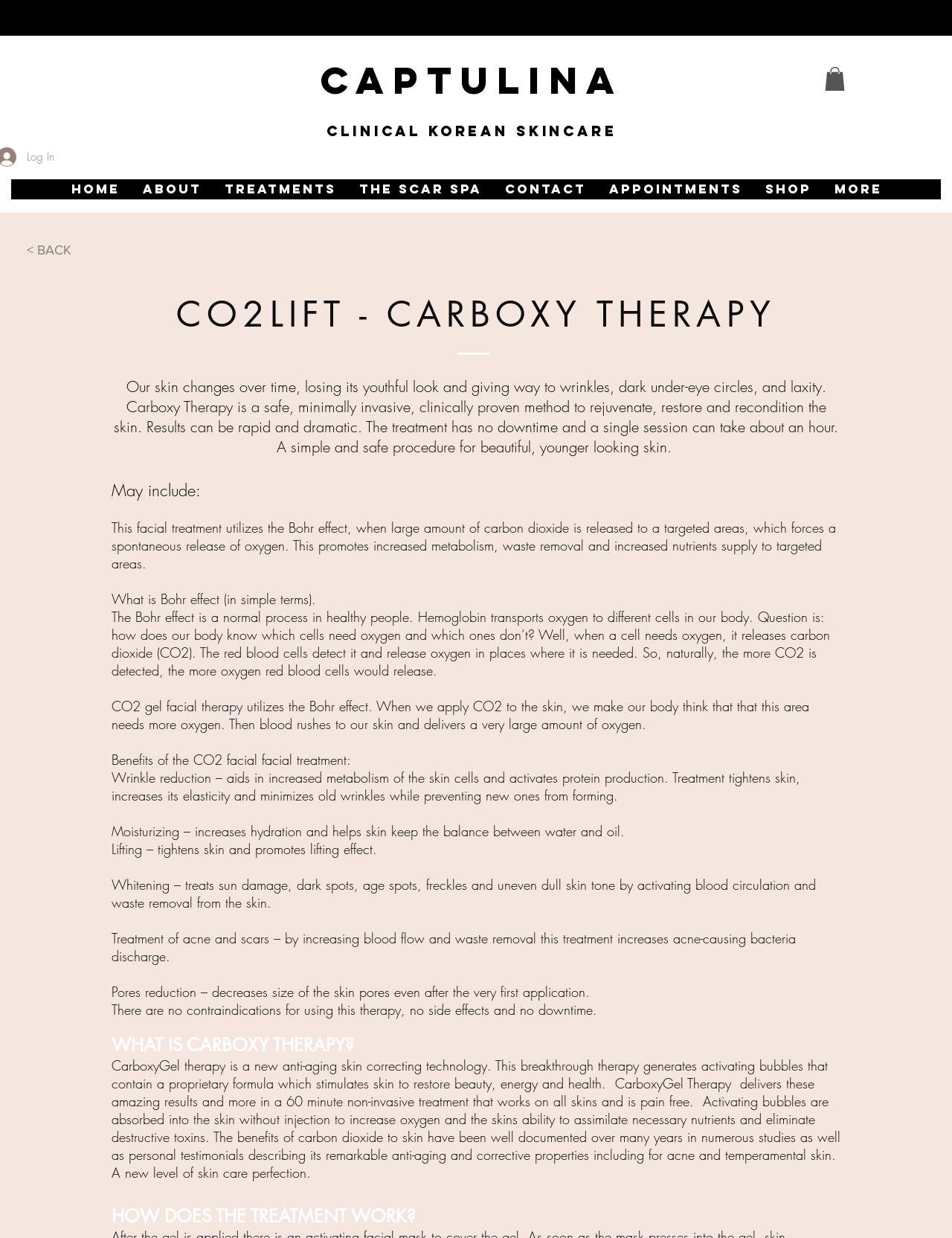Provide an in-depth caption for the webpage.

The webpage is about CO2LIFT - Carboxy Therapy, a skincare treatment offered by Captulina Skincare. At the top of the page, there is a link to schedule an appointment, followed by a heading that reads "CAPTULINA CLINICAL KOREAN SKINCARE" with two links underneath, one for "CAPTULINA" and another for "CLINICAL KOREAN SKINCARE". 

To the left of the page, there is a navigation menu with links to "HOME", "ABOUT", "TREATMENTS", "THE SCAR SPA", "CONTACT", "APPOINTMENTS", "SHOP", and "More". 

The main content of the page is divided into sections, starting with a heading that reads "CO2LIFT - CARBOXY THERAPY". Below this heading, there is a paragraph of text that explains the benefits of Carboxy Therapy, including its ability to rejuvenate, restore, and recondition the skin. 

The next section is headed "WHAT IS CARBOXY THERAPY?" and provides a detailed explanation of the treatment, including how it works and its benefits. This section includes several subheadings, such as "May include:", "What is Bohr effect (in simple terms)", and "Benefits of the CO2 facial facial treatment:". 

Underneath these subheadings, there are several paragraphs of text that explain the Bohr effect, how the treatment works, and its benefits, including wrinkle reduction, moisturizing, lifting, whitening, treatment of acne and scars, and pores reduction. 

The page also includes a section headed "HOW DOES THE TREATMENT WORK?" which provides further information on the treatment process. Throughout the page, there are no images, but there are several links and headings that break up the text and provide a clear structure to the content.